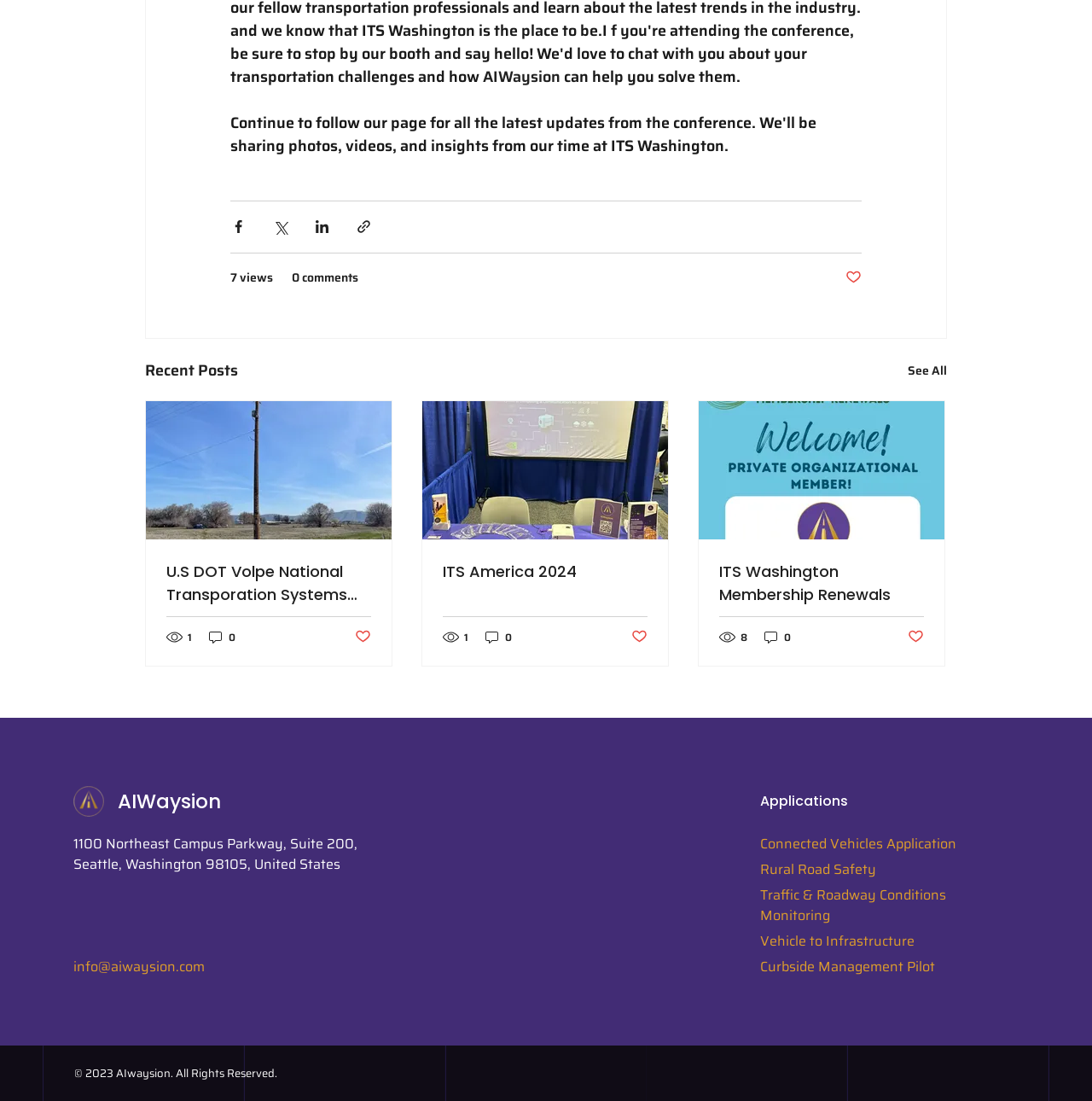Find the bounding box coordinates for the element that must be clicked to complete the instruction: "Visit LinkedIn". The coordinates should be four float numbers between 0 and 1, indicated as [left, top, right, bottom].

[0.834, 0.965, 0.853, 0.984]